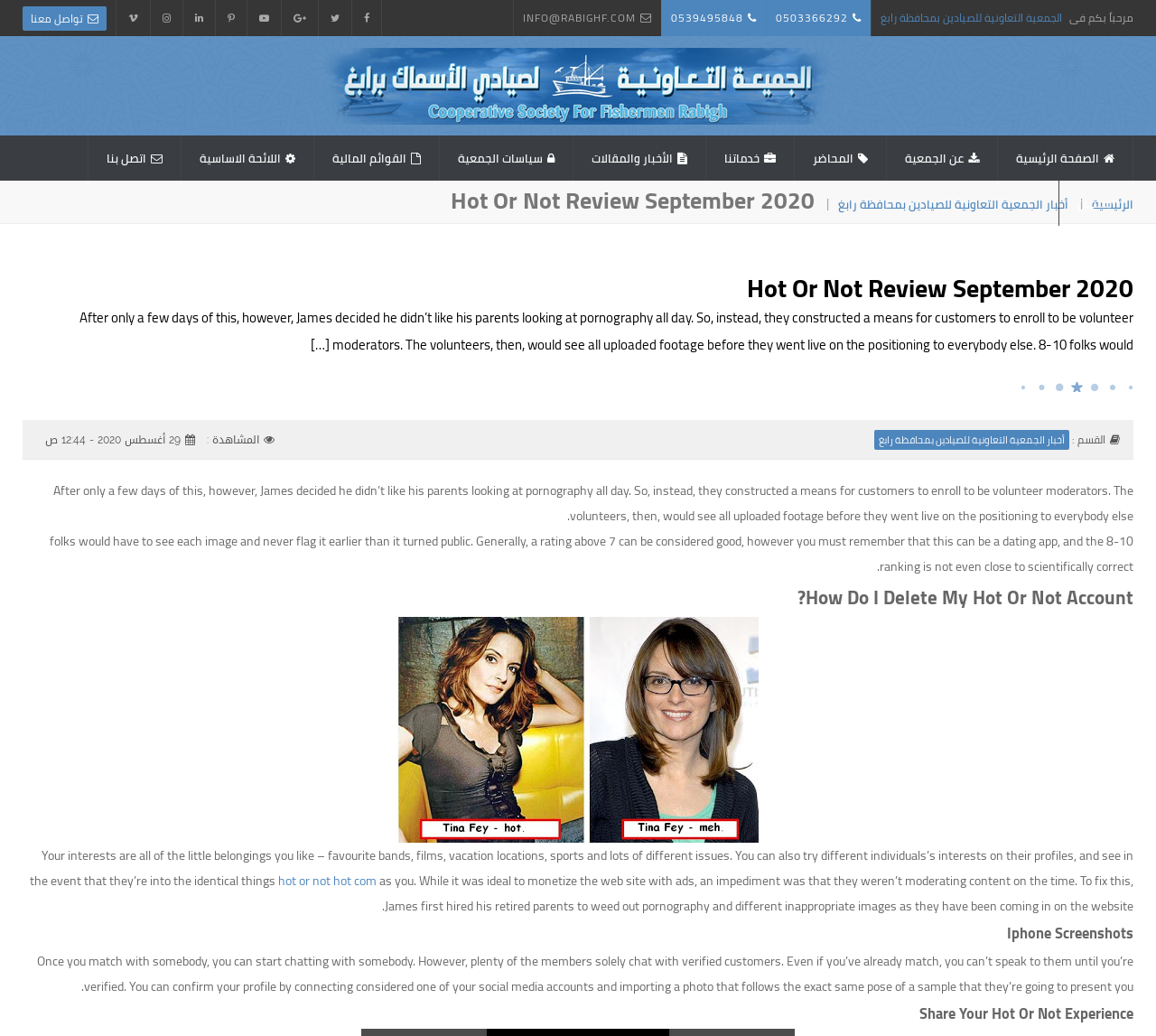Find the bounding box coordinates of the clickable area required to complete the following action: "Check the news and articles".

[0.495, 0.131, 0.61, 0.174]